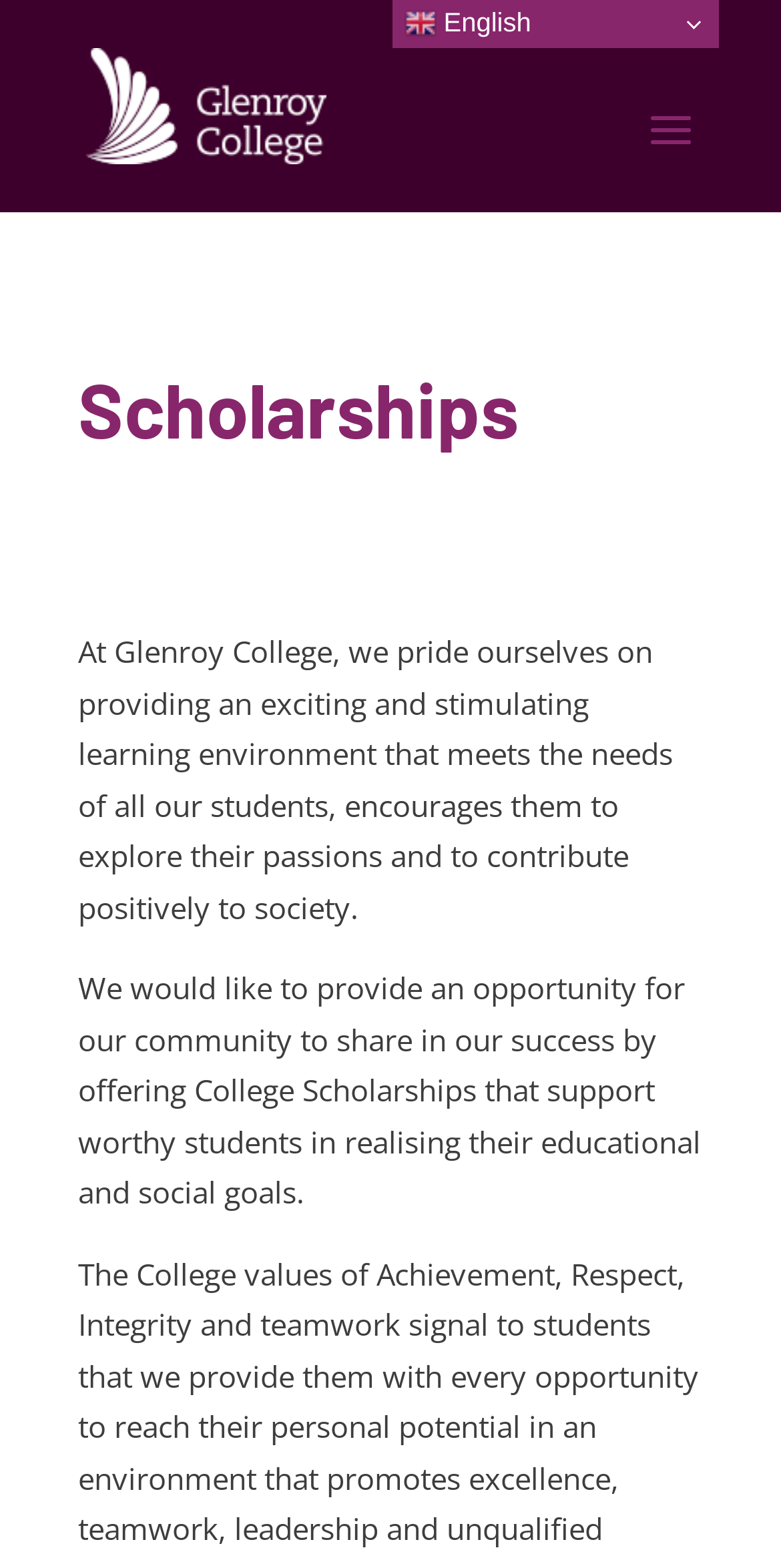Use the information in the screenshot to answer the question comprehensively: What is the tone of the webpage?

The tone of the webpage can be inferred from the first paragraph, which states that the college 'pride ourselves on providing an exciting and stimulating learning environment', indicating a sense of pride.